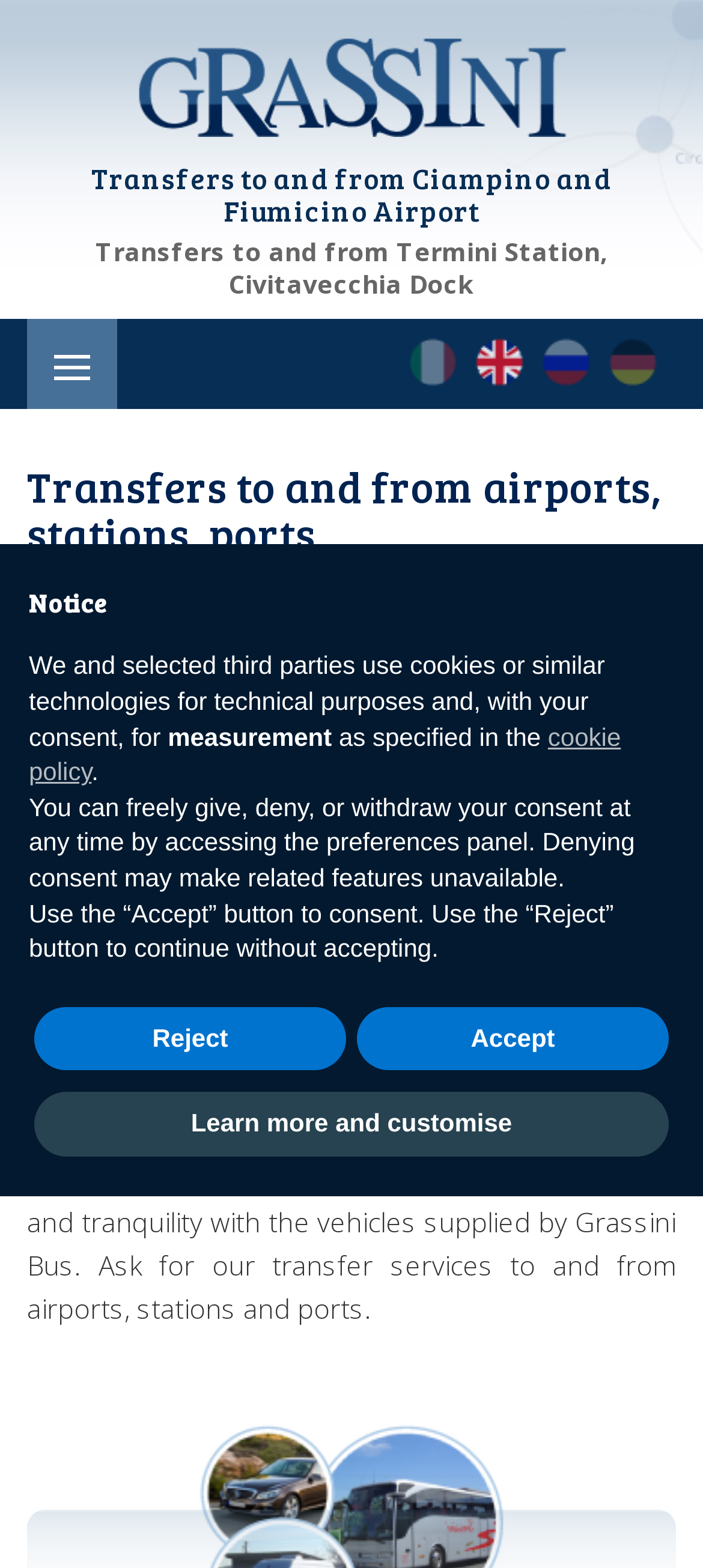Please specify the bounding box coordinates in the format (top-left x, top-left y, bottom-right x, bottom-right y), with values ranging from 0 to 1. Identify the bounding box for the UI component described as follows: title="English Version"

[0.674, 0.229, 0.746, 0.252]